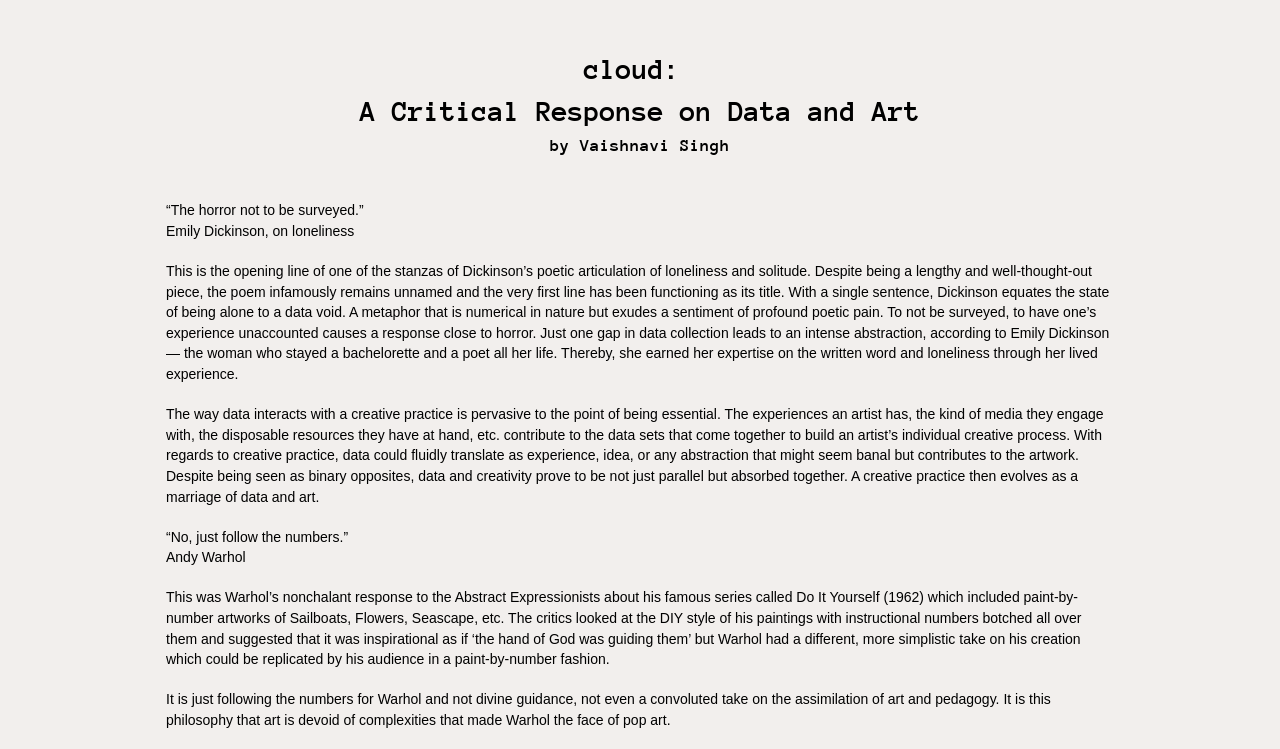Provide a short, one-word or phrase answer to the question below:
Who is the poet mentioned in the essay?

Emily Dickinson